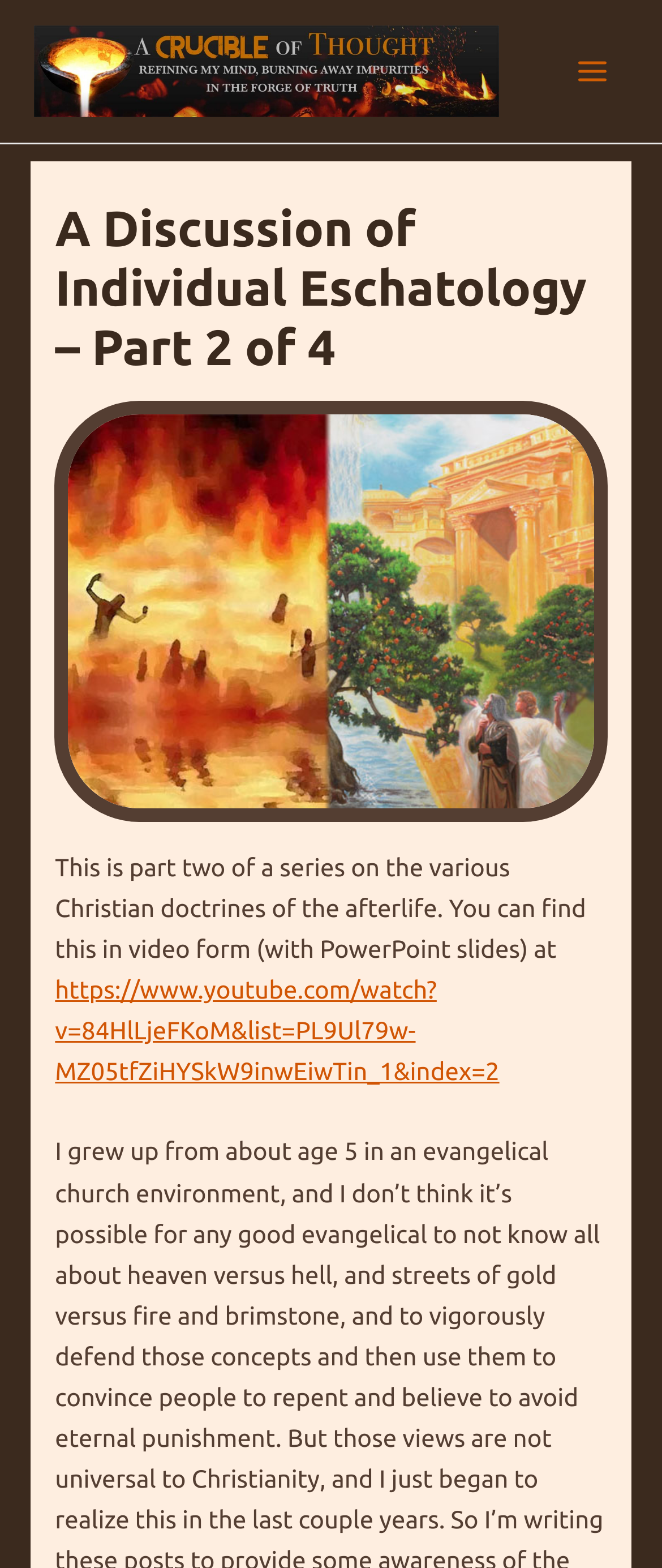Answer the following query concisely with a single word or phrase:
What is the URL of the video?

https://www.youtube.com/watch?v=84HlLjeFKoM&list=PL9Ul79w-MZ05tfZiHYSkW9inwEiwTin_1&index=2